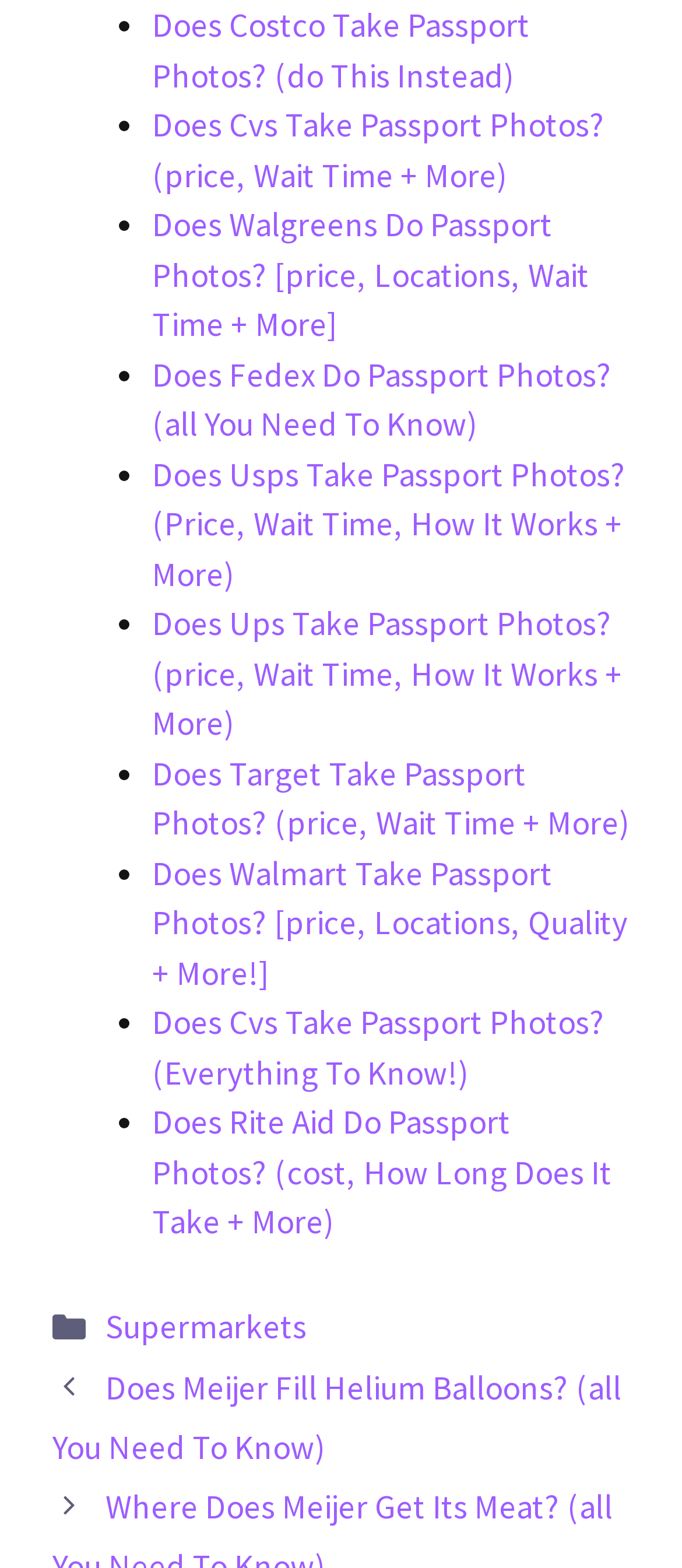Provide a brief response to the question using a single word or phrase: 
How many links are there on the webpage?

10